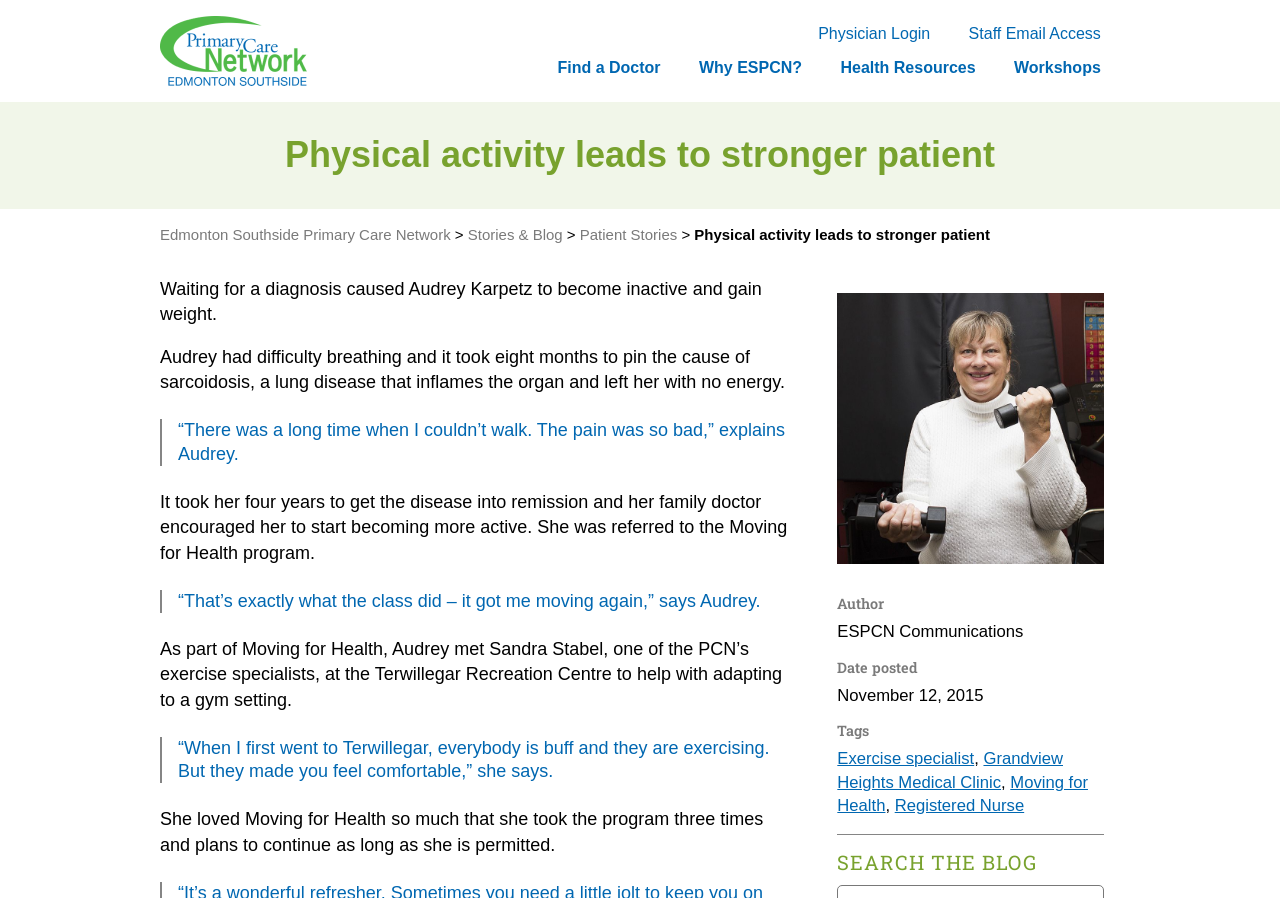Locate the UI element described by mohamed sherif in the provided webpage screenshot. Return the bounding box coordinates in the format (top-left x, top-left y, bottom-right x, bottom-right y), ensuring all values are between 0 and 1.

None